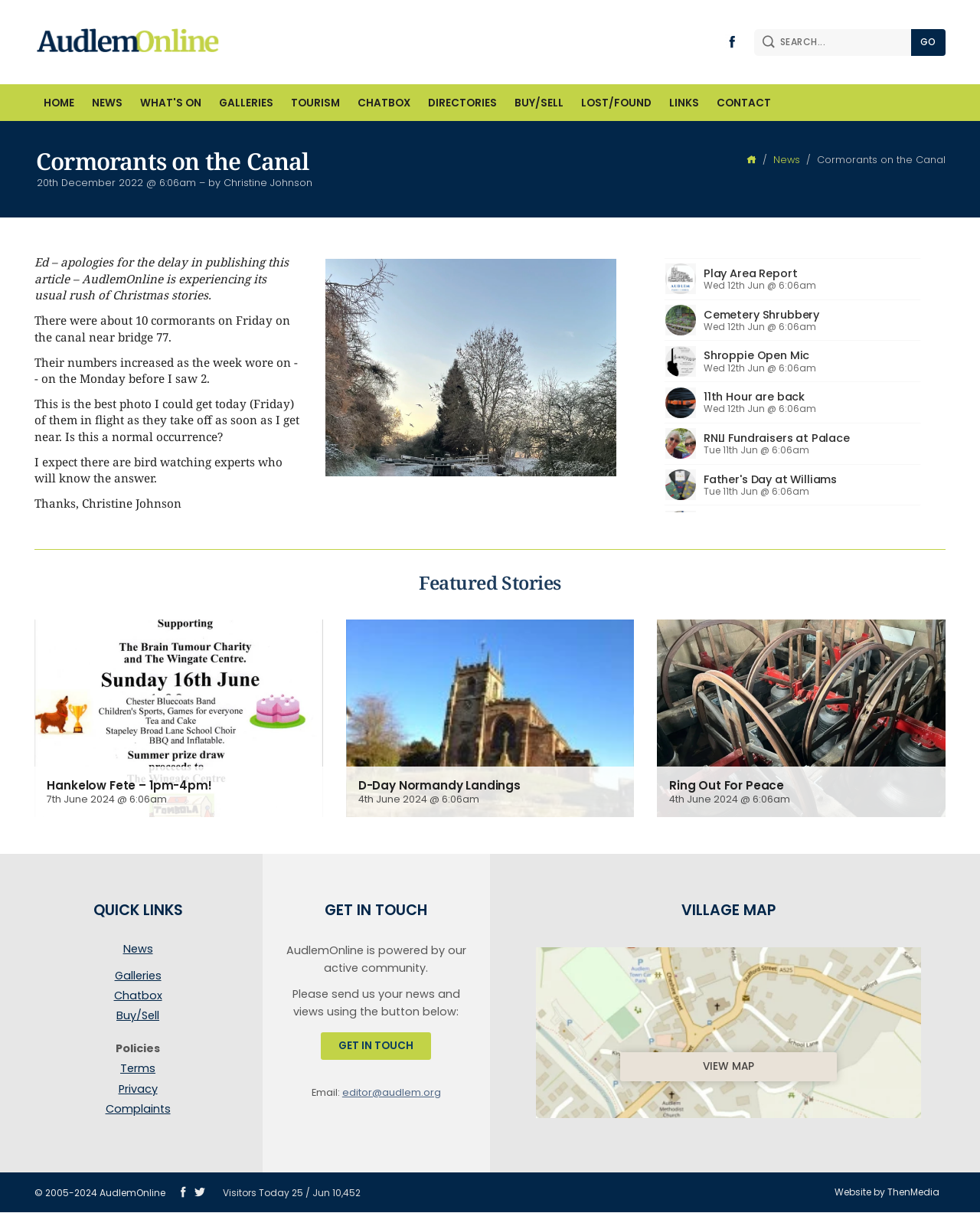Respond to the question below with a single word or phrase:
What is the main topic of the article?

Cormorants on the Canal